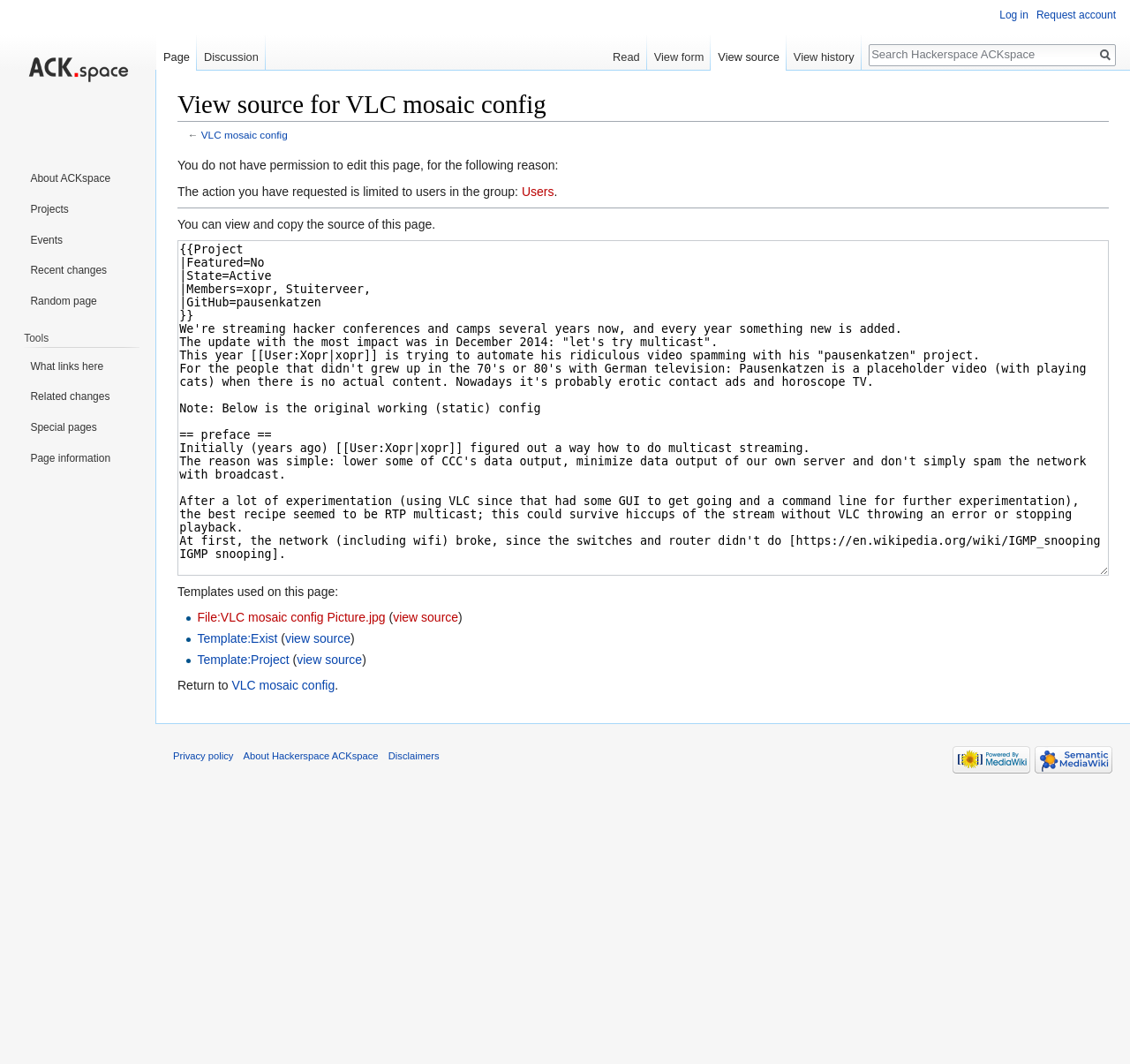What is the name of the hackerspace?
Use the screenshot to answer the question with a single word or phrase.

ACKspace